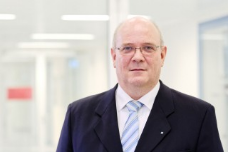What field of research is the setting potentially linked to?
Examine the image closely and answer the question with as much detail as possible.

The context of the image emphasizes the focus on research advancements and collaborations, which is potentially linked to the Fraunhofer Institute for Reliability and Microintegration IZM, suggesting a connection to fields like microintegration and reliability engineering.